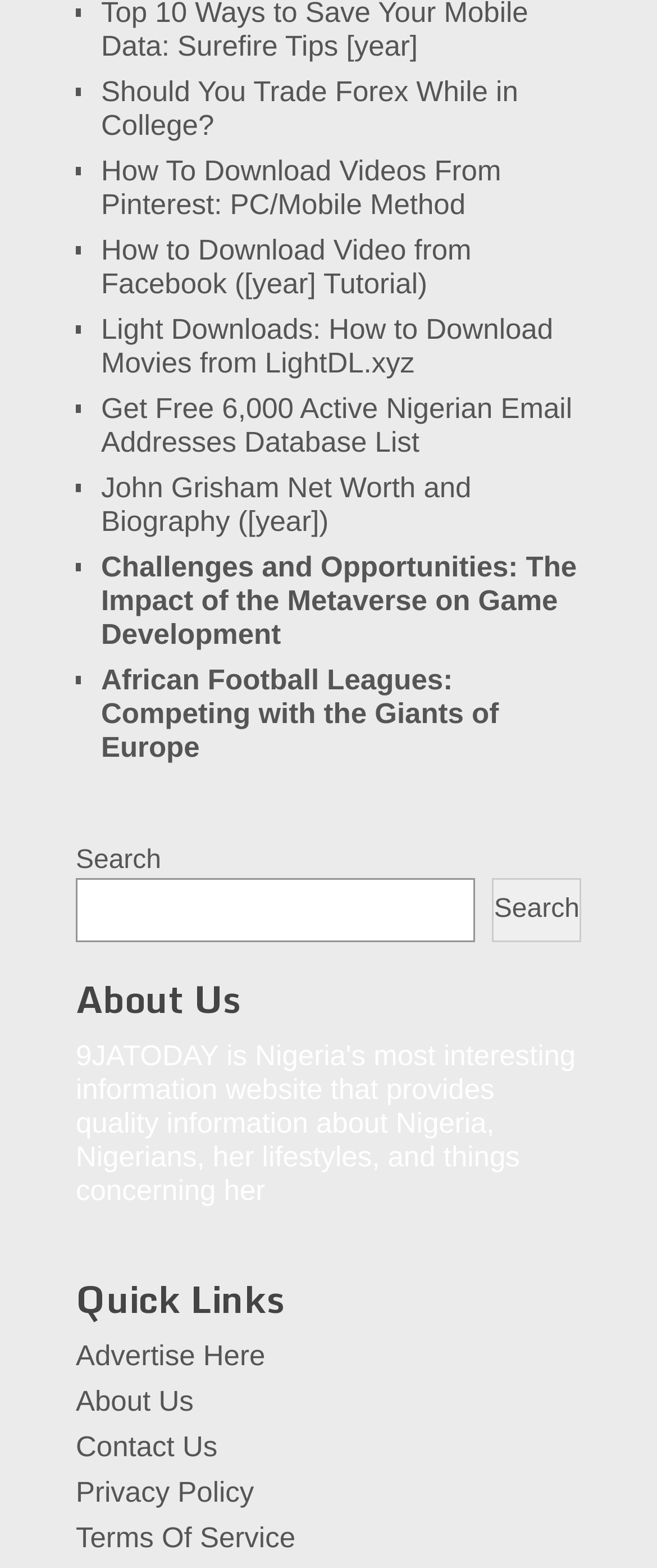Provide a brief response to the question using a single word or phrase: 
What is the purpose of the search box?

To search the website